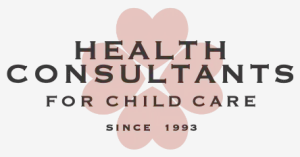Refer to the image and provide a thorough answer to this question:
What year is mentioned in the logo?

The phrase 'SINCE 1993' is written below the organization's name, signifying the organization's longstanding commitment to child care and health consulting, suggesting a wealth of experience in the field.